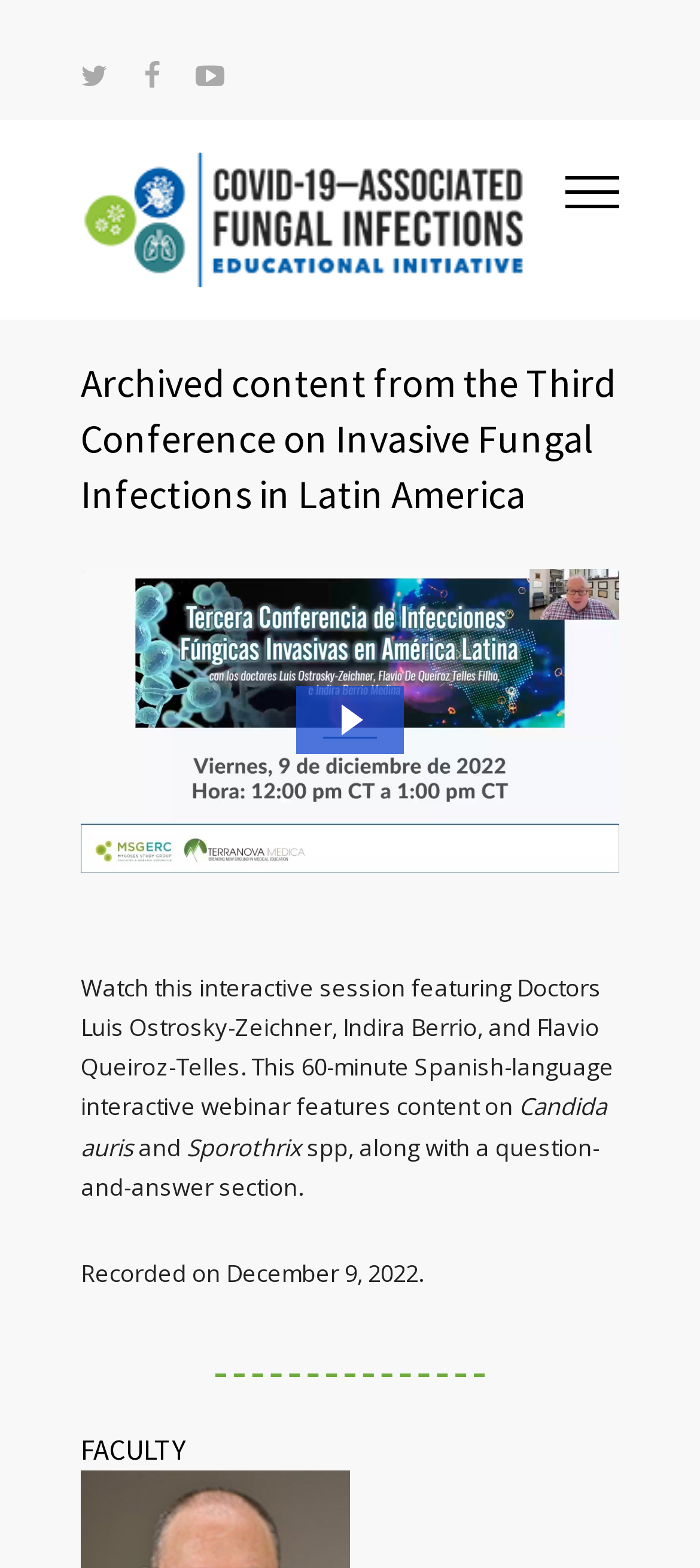What is the type of content on the webpage?
Provide a thorough and detailed answer to the question.

I inferred this answer by analyzing the overall structure and content of the webpage, which appears to be providing educational resources related to Invasive Fungal Infections, including a video webinar and text descriptions.